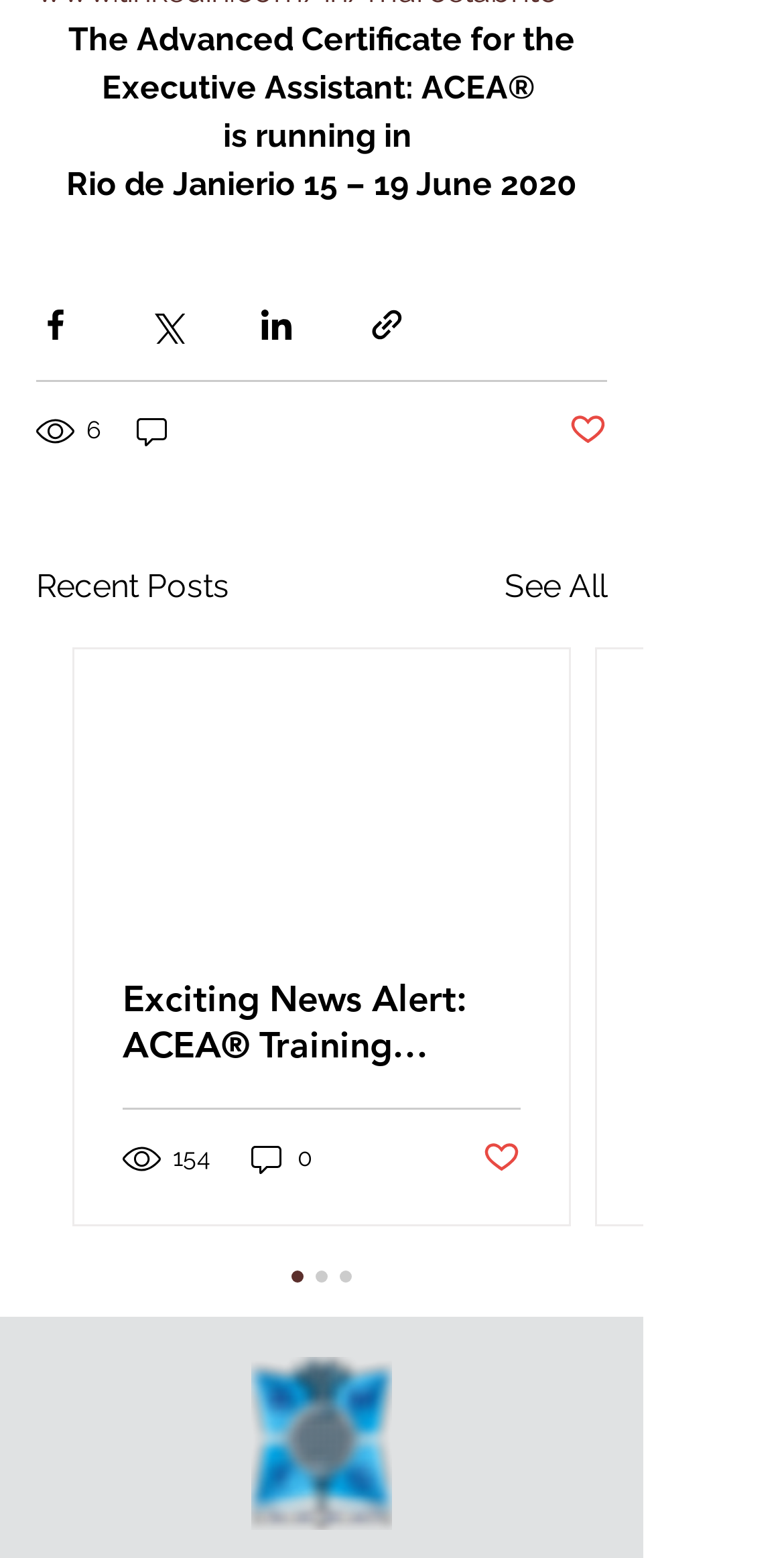Please identify the bounding box coordinates of the region to click in order to complete the given instruction: "See all posts". The coordinates should be four float numbers between 0 and 1, i.e., [left, top, right, bottom].

[0.644, 0.361, 0.774, 0.392]